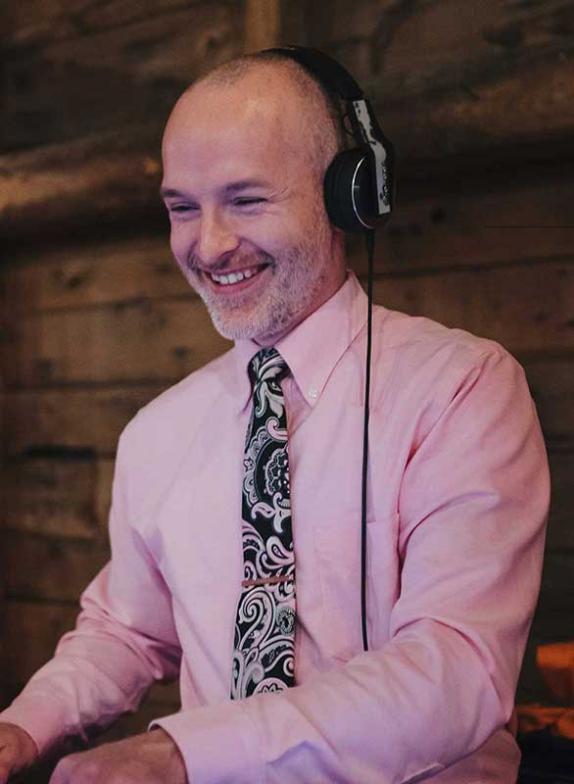Offer a detailed narrative of what is shown in the image.

The image features a smiling DJ, wearing a pink long-sleeve shirt paired with a stylish black and white patterned tie. He is equipped with headphones and appears to be actively engaged in his performance. The background consists of warm wooden elements, reflecting a cozy and inviting atmosphere, likely set for a celebration or event. This DJ embodies passion and dedication, qualities that resonate with his commitment to providing high-quality entertainment. The image aligns with the themes of warmth and professionalism highlighted in Chris Bouchard's introduction, showcasing him as a charismatic figure in the Maine DJ scene.